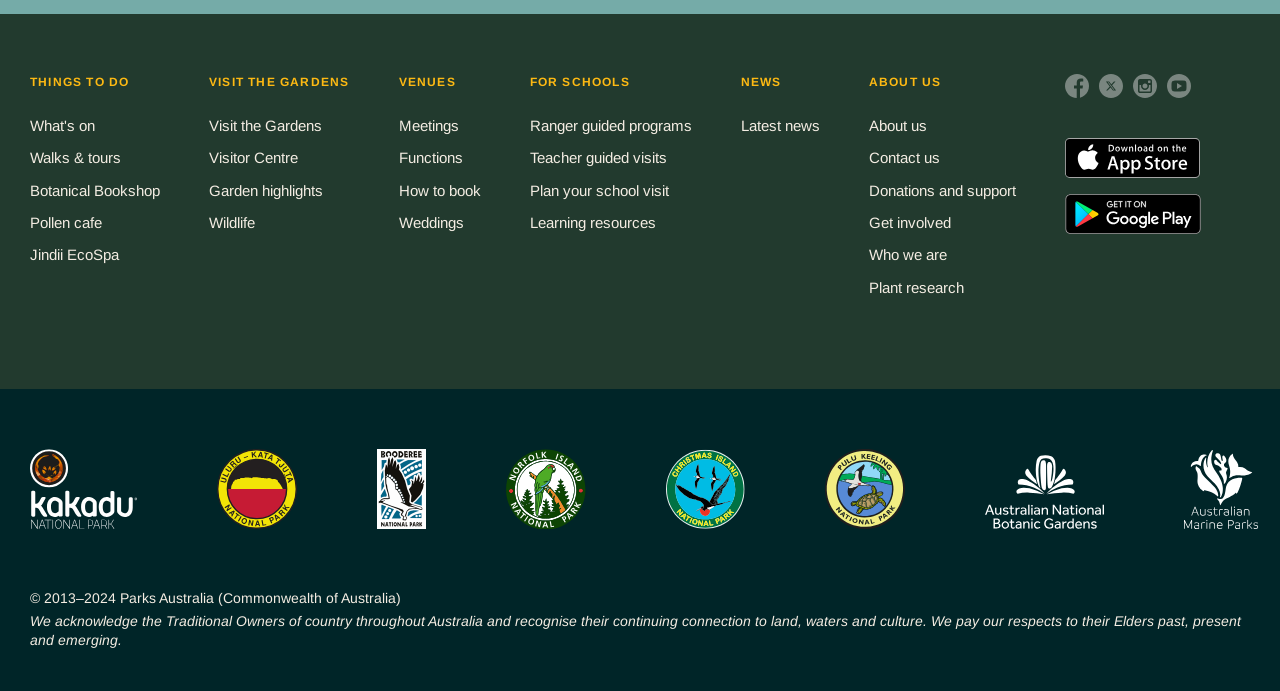Answer this question using a single word or a brief phrase:
How many images are there in the bottom-right corner of the webpage?

4